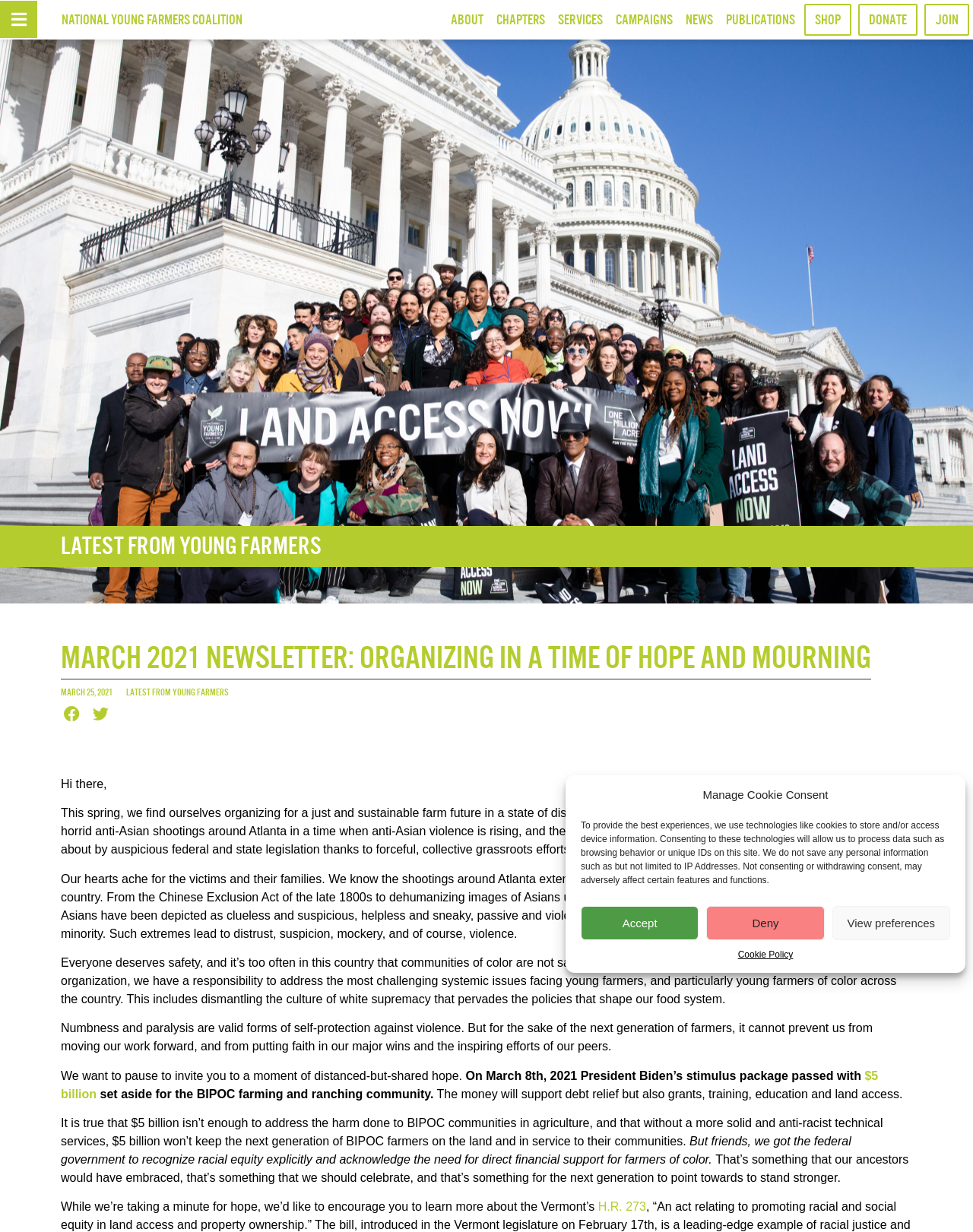Locate the bounding box coordinates of the clickable area needed to fulfill the instruction: "Read the 'National Young Farmers Coalition' heading".

[0.063, 0.01, 0.249, 0.022]